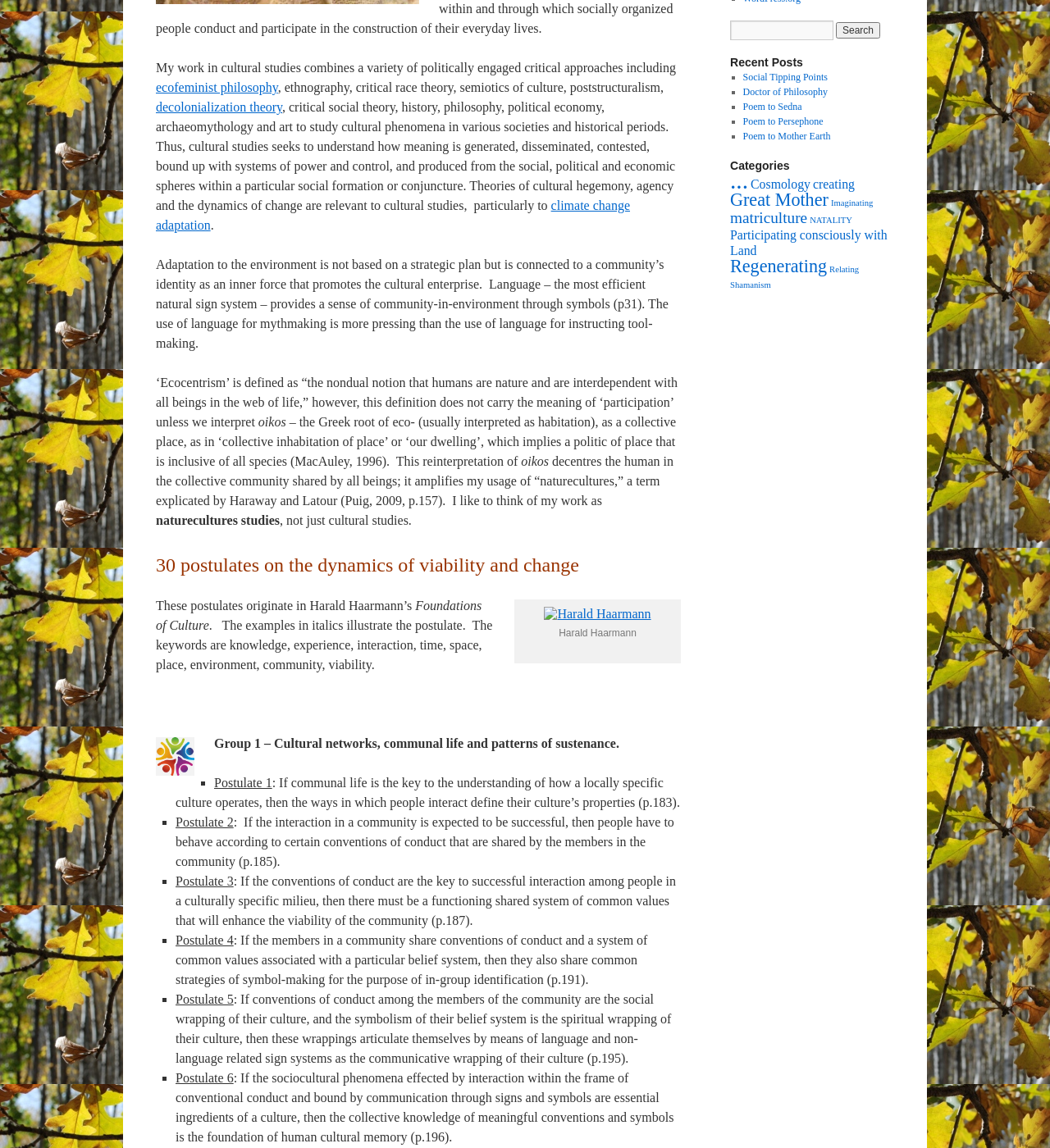Identify the bounding box coordinates for the UI element described as: "Participating consciously with Land".

[0.695, 0.199, 0.845, 0.224]